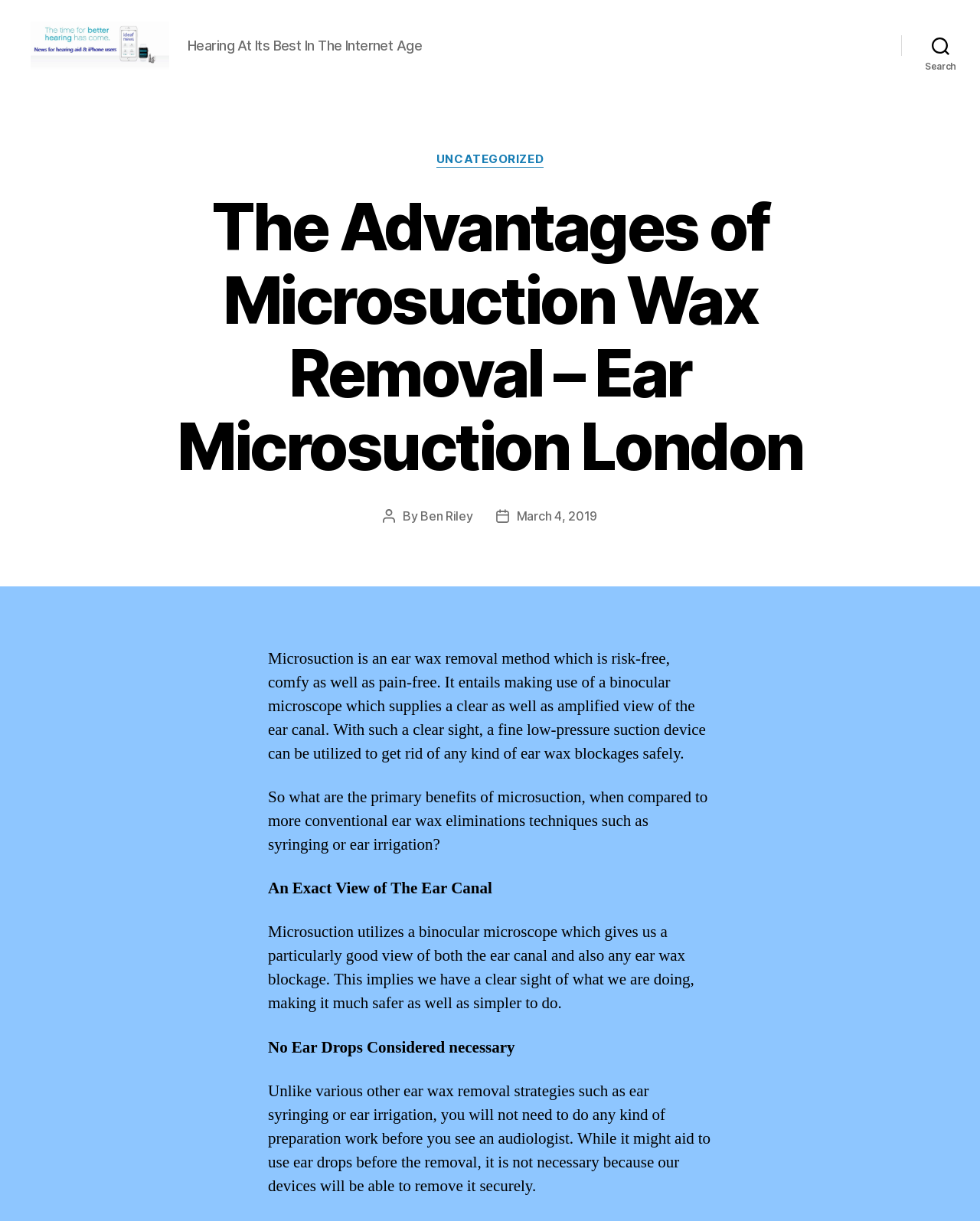Is it necessary to use ear drops before microsuction?
Please use the image to deliver a detailed and complete answer.

I found the answer by reading the text which states that 'you will not need to do any kind of preparation work before you see an audiologist' and 'it is not necessary because our devices will be able to remove it securely'.